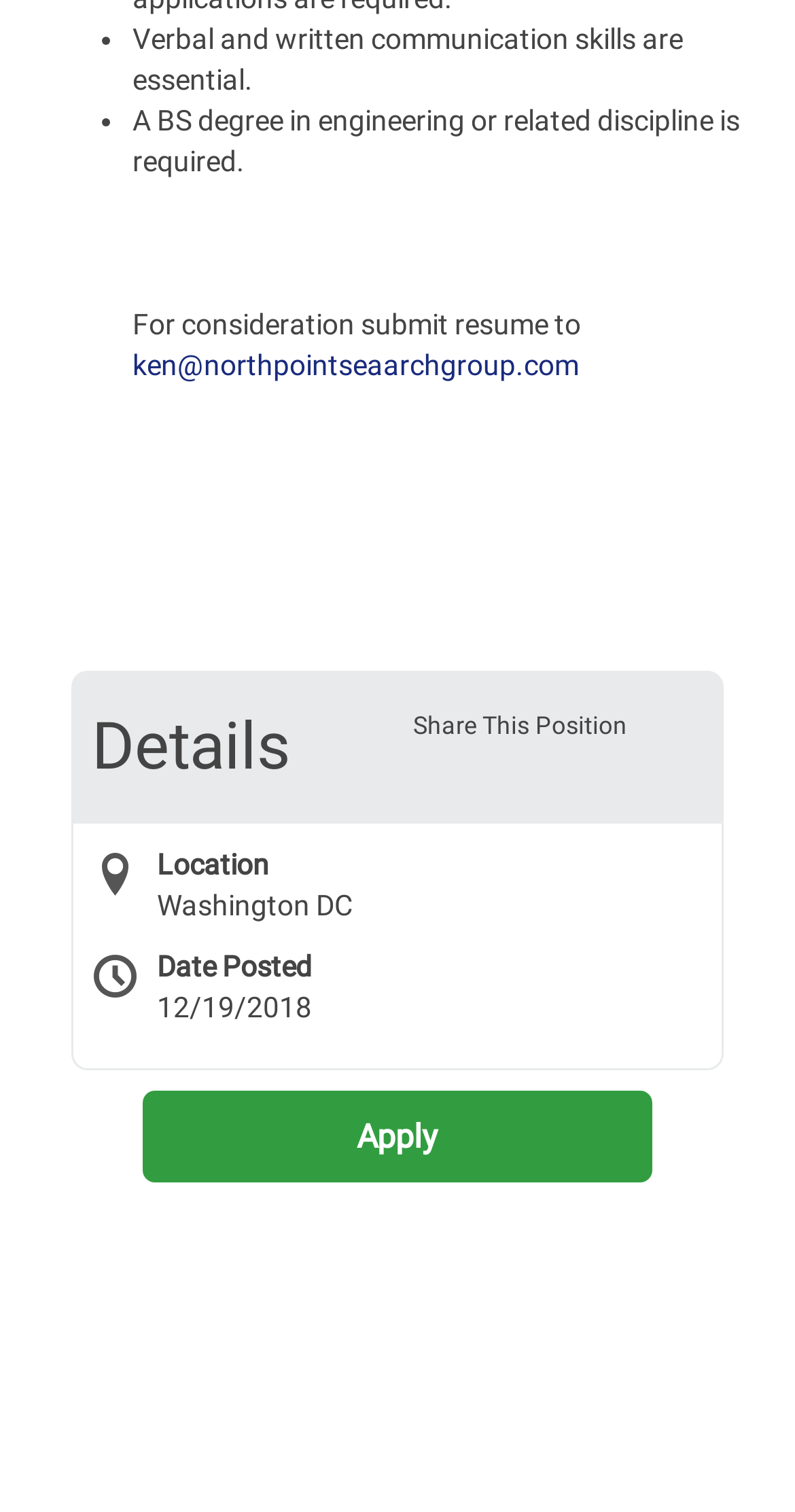Please provide a one-word or phrase answer to the question: 
What is the required degree for the job?

BS degree in engineering